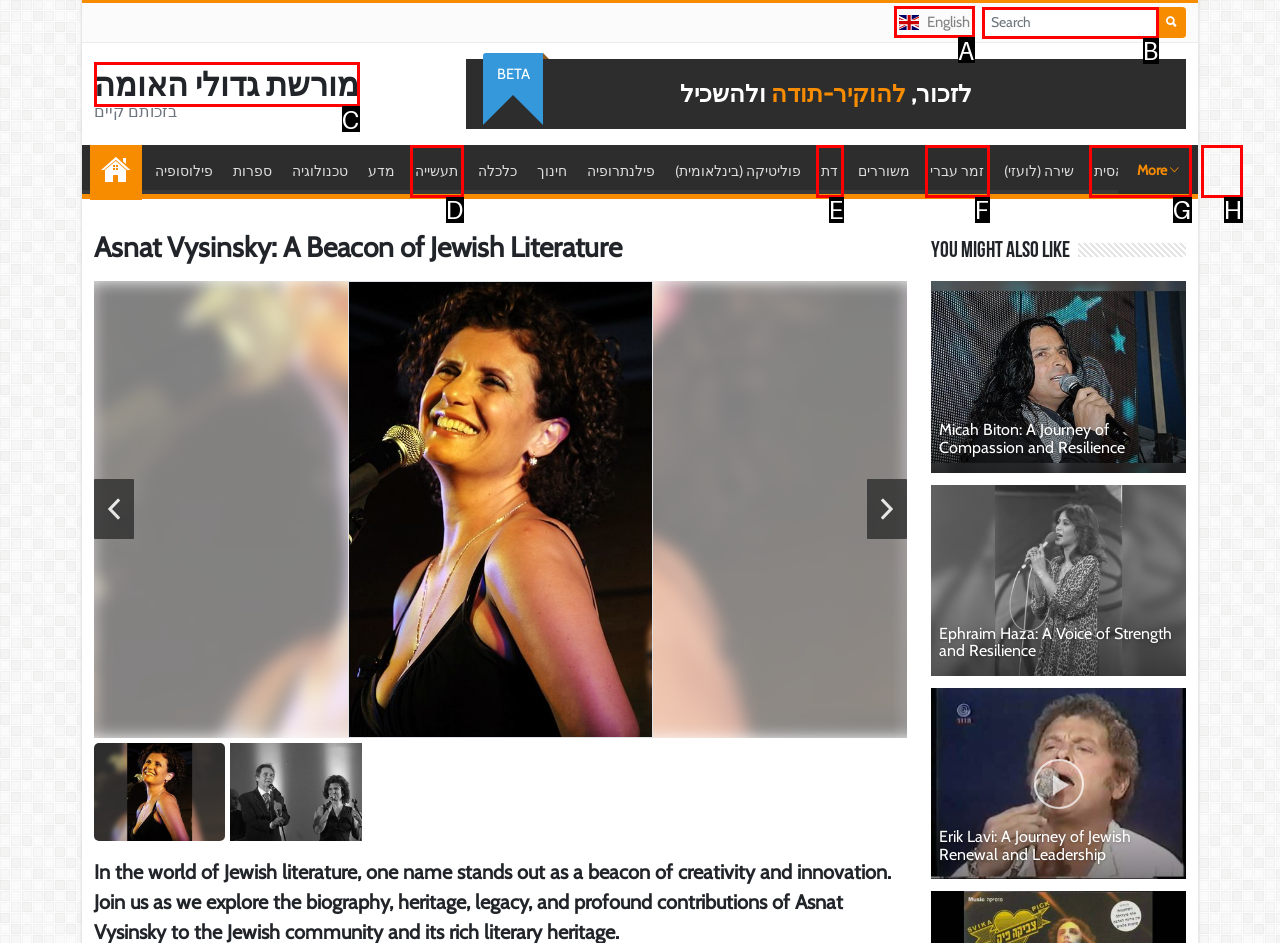Identify the HTML element I need to click to complete this task: Switch to English Provide the option's letter from the available choices.

A